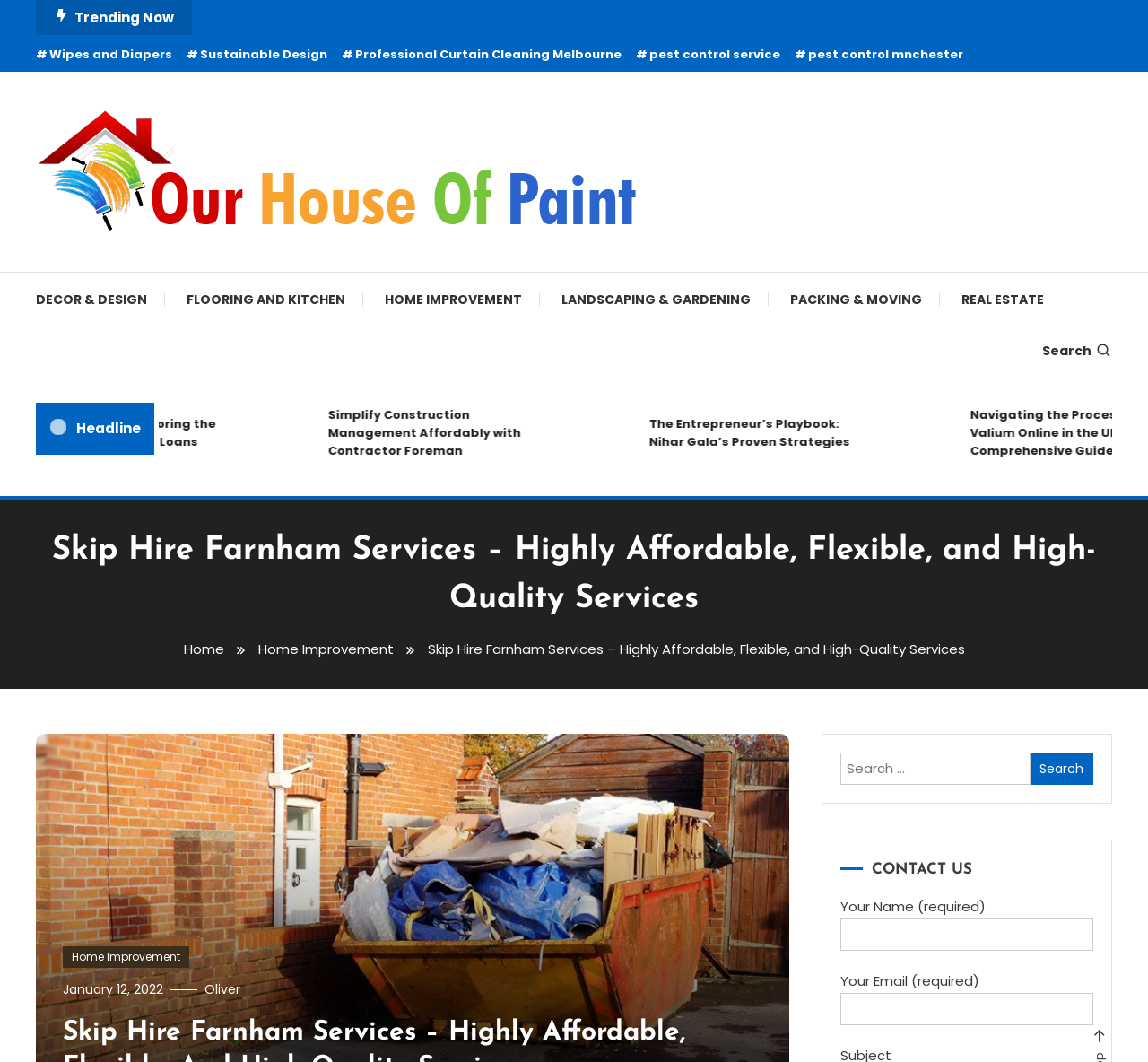Could you highlight the region that needs to be clicked to execute the instruction: "Search for a keyword"?

[0.732, 0.708, 0.897, 0.739]